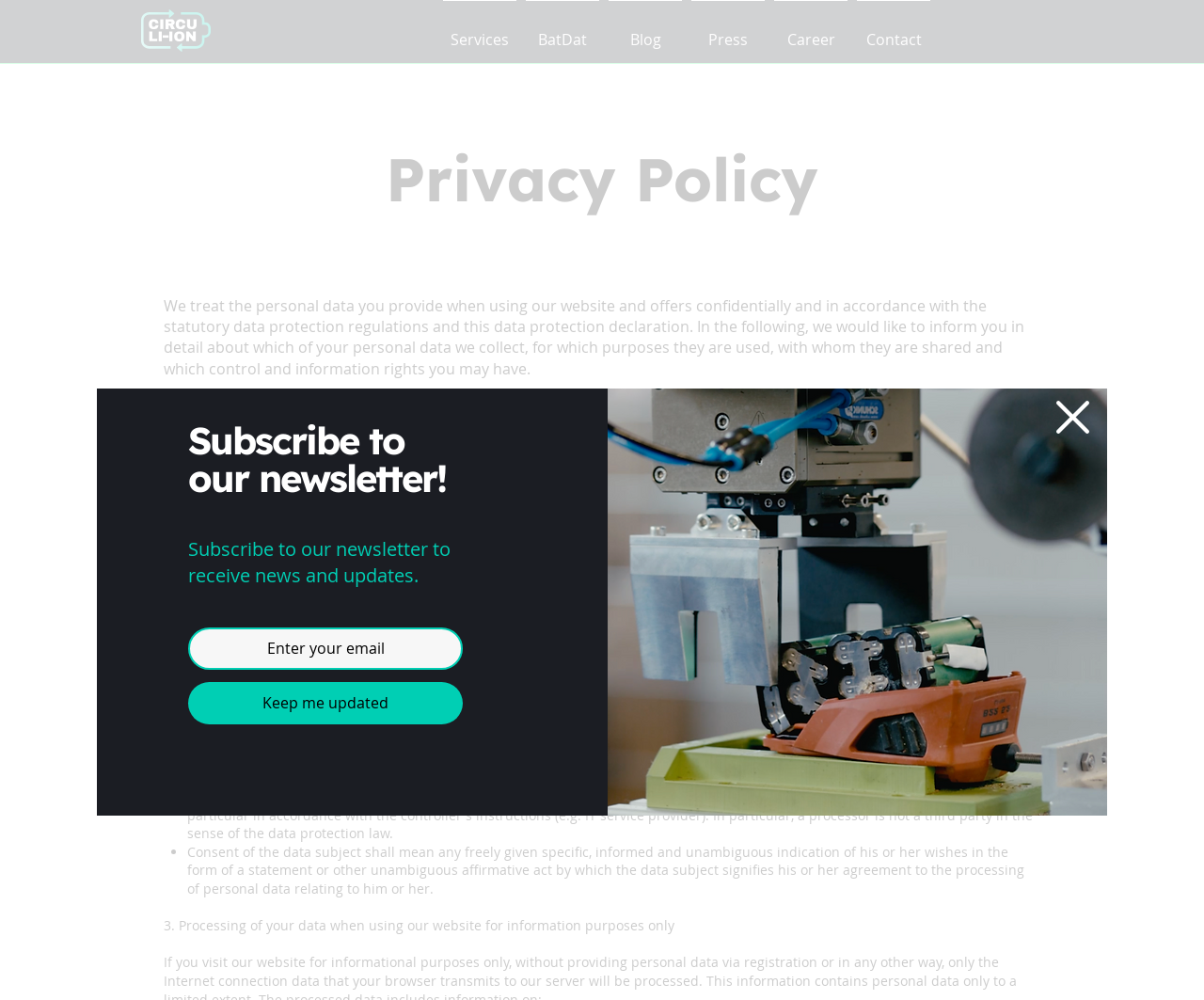Specify the bounding box coordinates of the region I need to click to perform the following instruction: "Click the 'Back to site' button". The coordinates must be four float numbers in the range of 0 to 1, i.e., [left, top, right, bottom].

[0.877, 0.401, 0.905, 0.433]